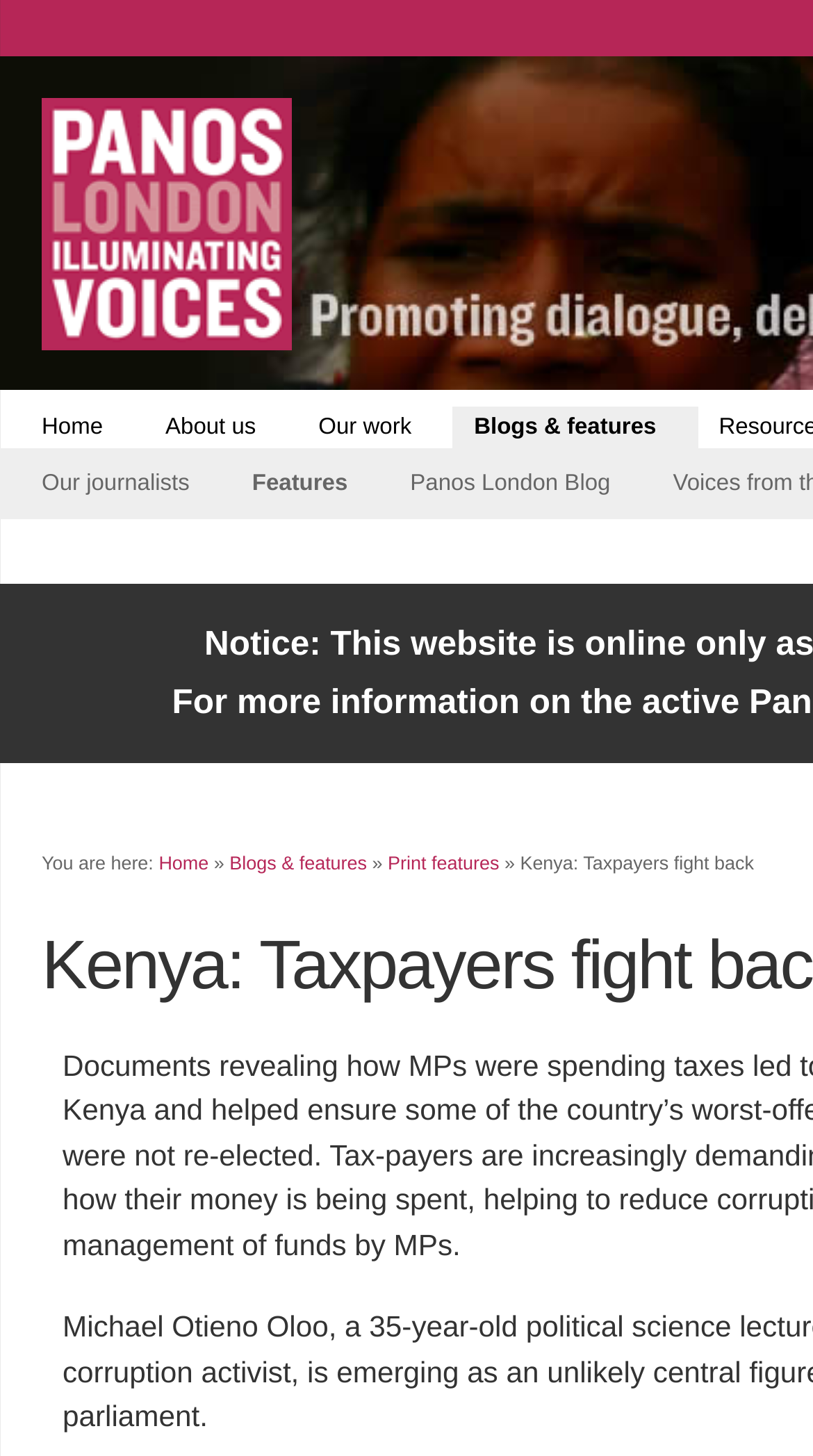How many sub-links are there under 'Blogs & features'? Refer to the image and provide a one-word or short phrase answer.

3